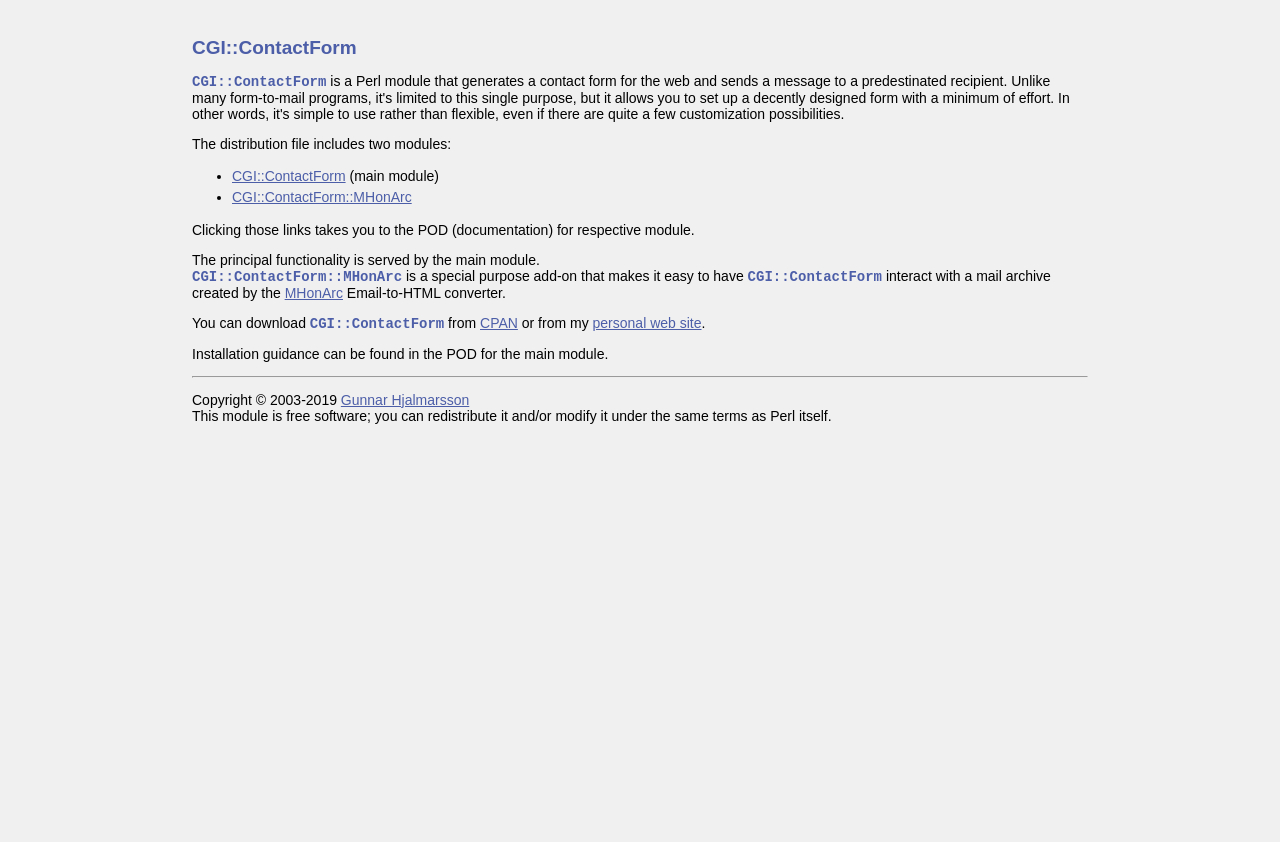Create a detailed narrative of the webpage’s visual and textual elements.

The webpage is about CGI::ContactForm, a Perl extension for generating a web contact form. At the top, there is a heading with the title "CGI::ContactForm". Below the heading, there is a paragraph of text that explains the distribution file includes two modules. 

To the right of the paragraph, there is a list with two list markers, each followed by a link to a module: "CGI::ContactForm" and "CGI::ContactForm::MHonArc". The list markers are aligned vertically, with the links and their corresponding descriptions to the right of each marker. 

Below the list, there is another paragraph of text that explains the functionality of the main module and the purpose of the "CGI::ContactForm::MHonArc" add-on. The add-on is described as making it easy to interact with a mail archive created by the MHonArc Email-to-HTML converter. 

Further down, there is a sentence that informs users where they can download the CGI::ContactForm module, with links to CPAN and the author's personal web site. 

At the bottom of the page, there is a horizontal separator line, followed by a copyright notice that includes the years 2003-2019 and a link to the author's name, Gunnar Hjalmarsson. Below the copyright notice, there is a statement about the module being free software and the terms of its redistribution and modification.